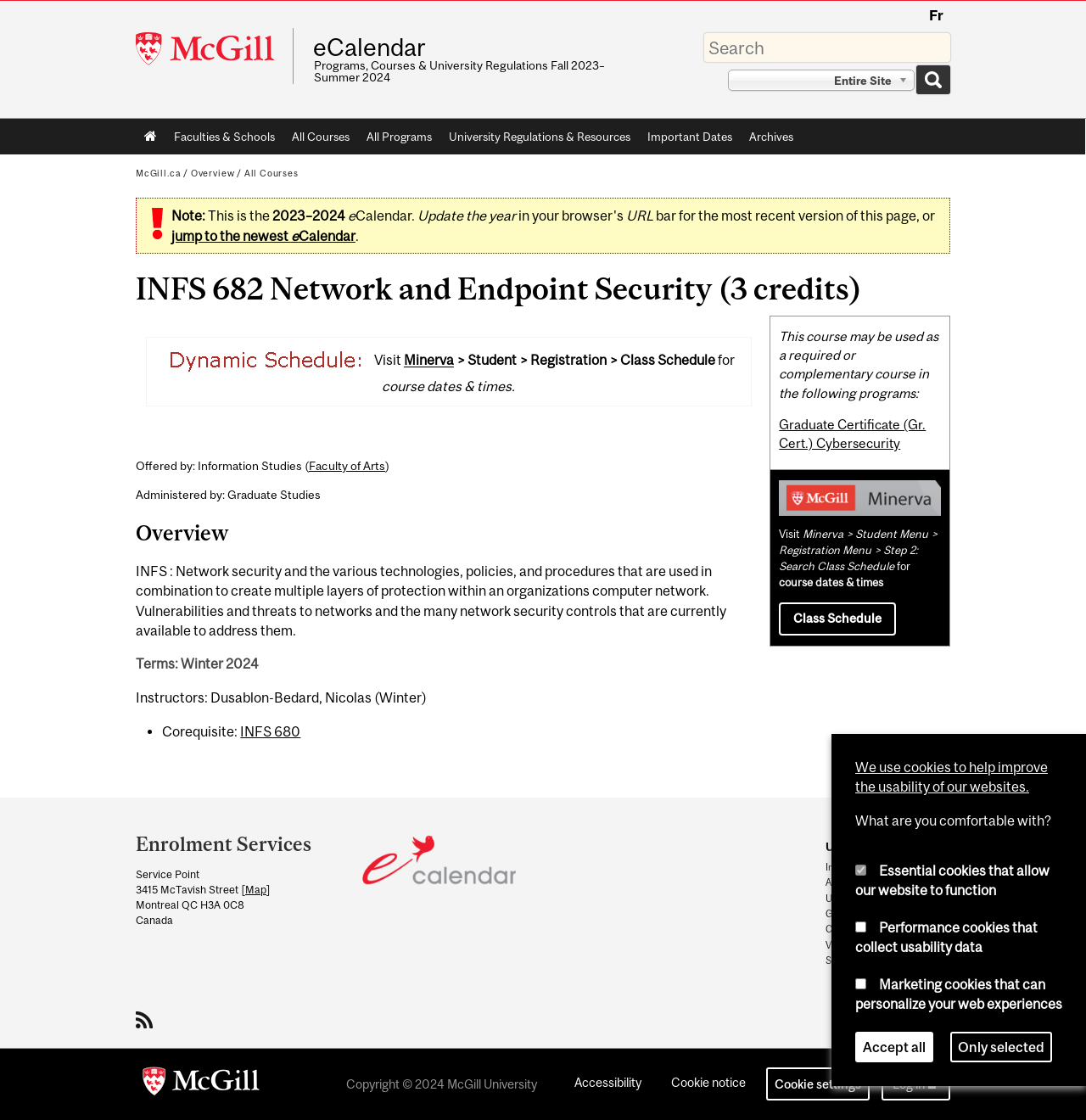Create a detailed summary of the webpage's content and design.

The webpage is about the course "INFS 682 Network and Endpoint Security" offered by McGill University. At the top, there is a navigation menu with links to "McGill University", "eCalendar", and "Fr". Below this, there is a search bar with a textbox and a "Search" button. 

To the left, there is a main navigation menu with links to "Home", "Faculties & Schools", "All Courses", "All Programs", "University Regulations & Resources", and "Important Dates". Below this, there is a section with links to "McGill.ca", "Overview", and "All Courses". 

In the main content area, there is a heading "INFS 682 Network and Endpoint Security (3 credits)" followed by a description of the course. The course is offered by the Faculty of Arts and administered by Graduate Studies. The instructors are listed as Dusablon-Bedard, Nicolas for the Winter 2024 term. 

There is also a section on "Related Content" that lists programs in which this course may be used as a required or complementary course. Below this, there is a section on "Department and University Information" with links to "Enrolment Services", "Service Point", and "Useful Links". 

At the bottom of the page, there are links to "Important Dates", "AskMcGill", "Undergrad Admissions", "Grad & Postdoc Admissions", "Class Schedule", "Visual Schedule Builder", and "Student Services". There is also a copyright notice and links to "Accessibility" and "Cookie notice".